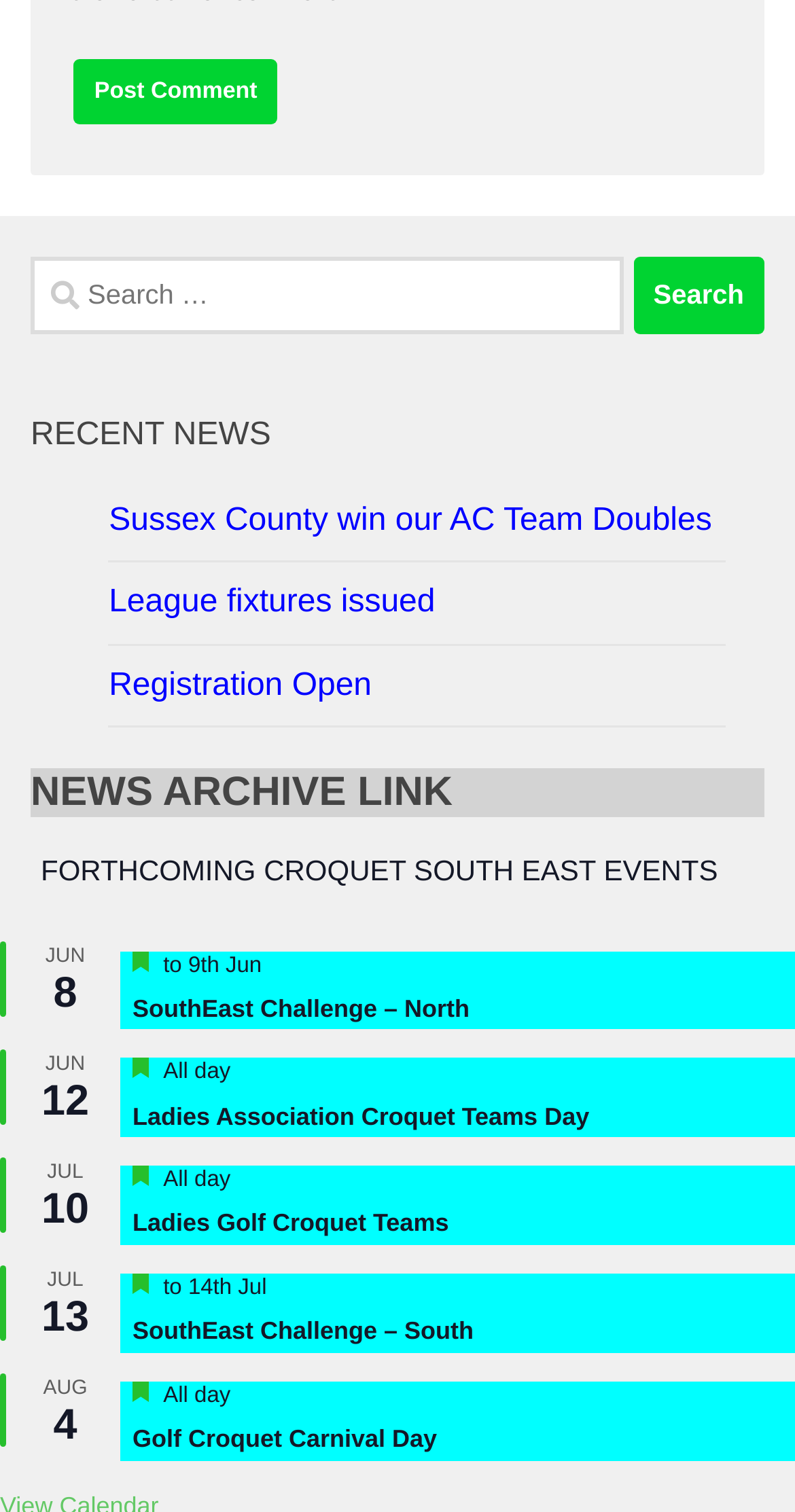Please find and report the bounding box coordinates of the element to click in order to perform the following action: "Check the news archive link". The coordinates should be expressed as four float numbers between 0 and 1, in the format [left, top, right, bottom].

[0.038, 0.51, 0.569, 0.539]